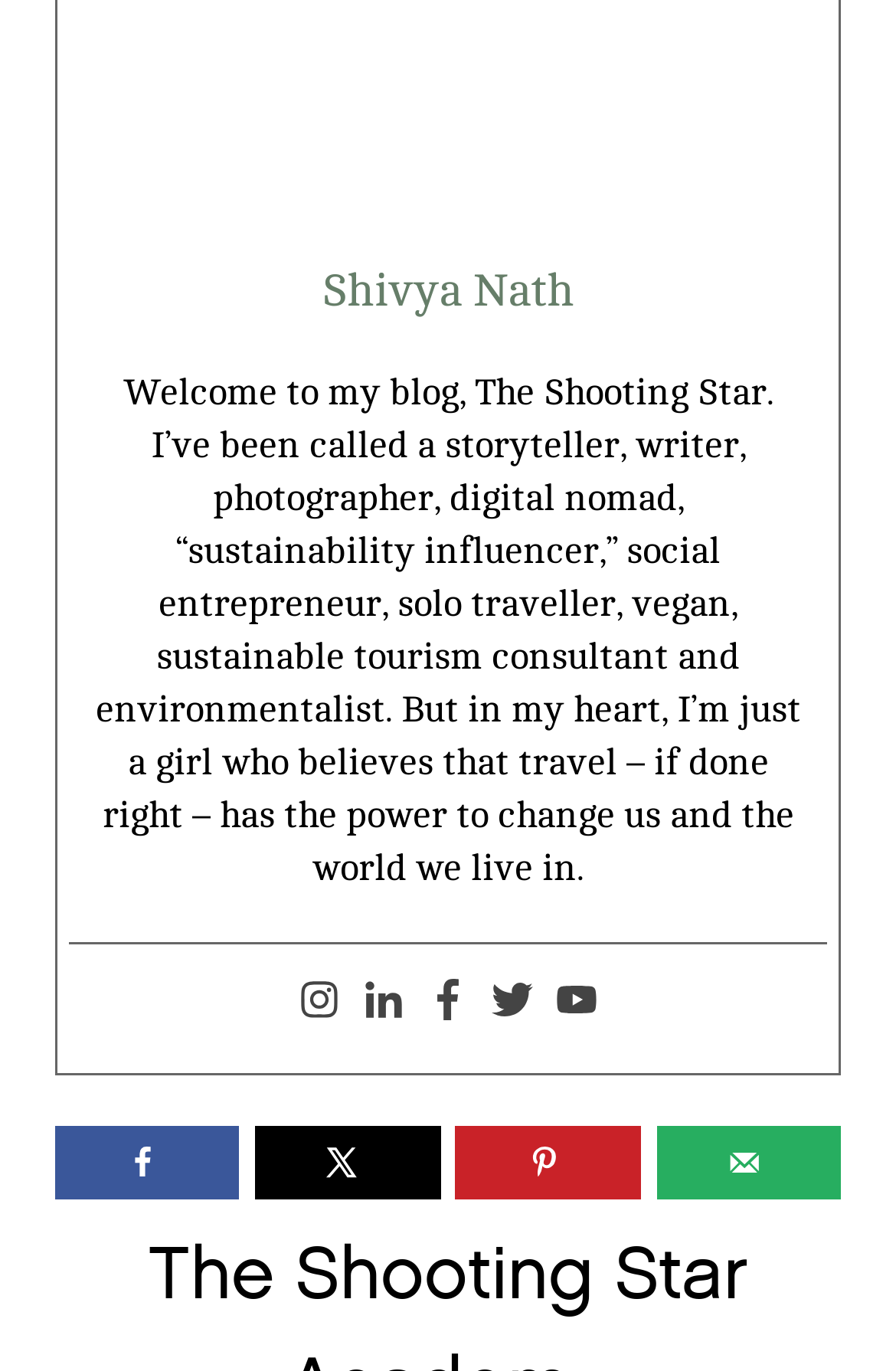Locate the bounding box coordinates of the item that should be clicked to fulfill the instruction: "Follow on Instagram".

[0.333, 0.714, 0.379, 0.749]